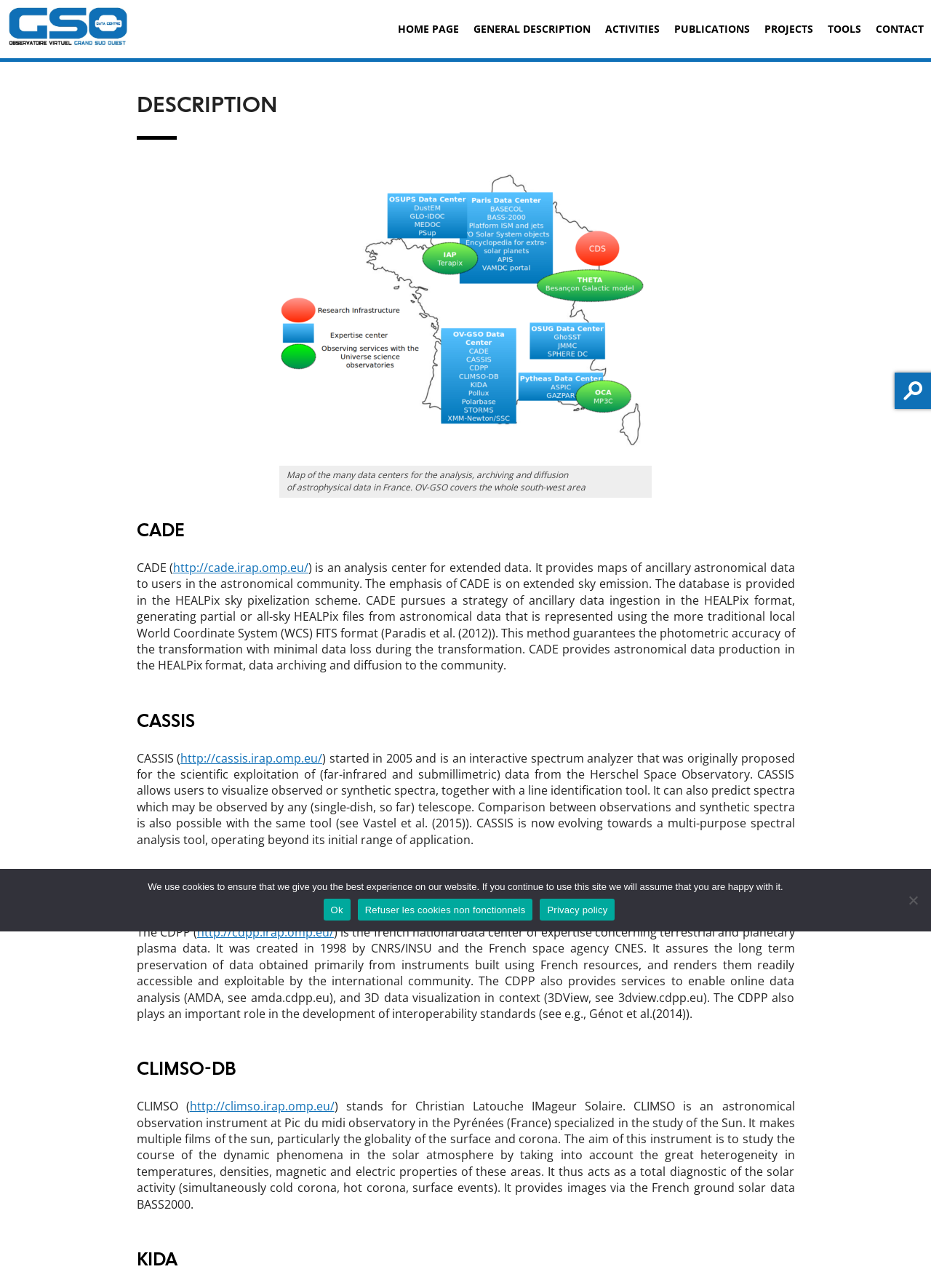How many links are there in the main menu?
Based on the image, please offer an in-depth response to the question.

The main menu is located at the top of the webpage, and it contains links to 'HOME PAGE', 'GENERAL DESCRIPTION', 'ACTIVITIES', 'PUBLICATIONS', 'PROJECTS', 'TOOLS', and 'CONTACT'. Therefore, there are 7 links in the main menu.